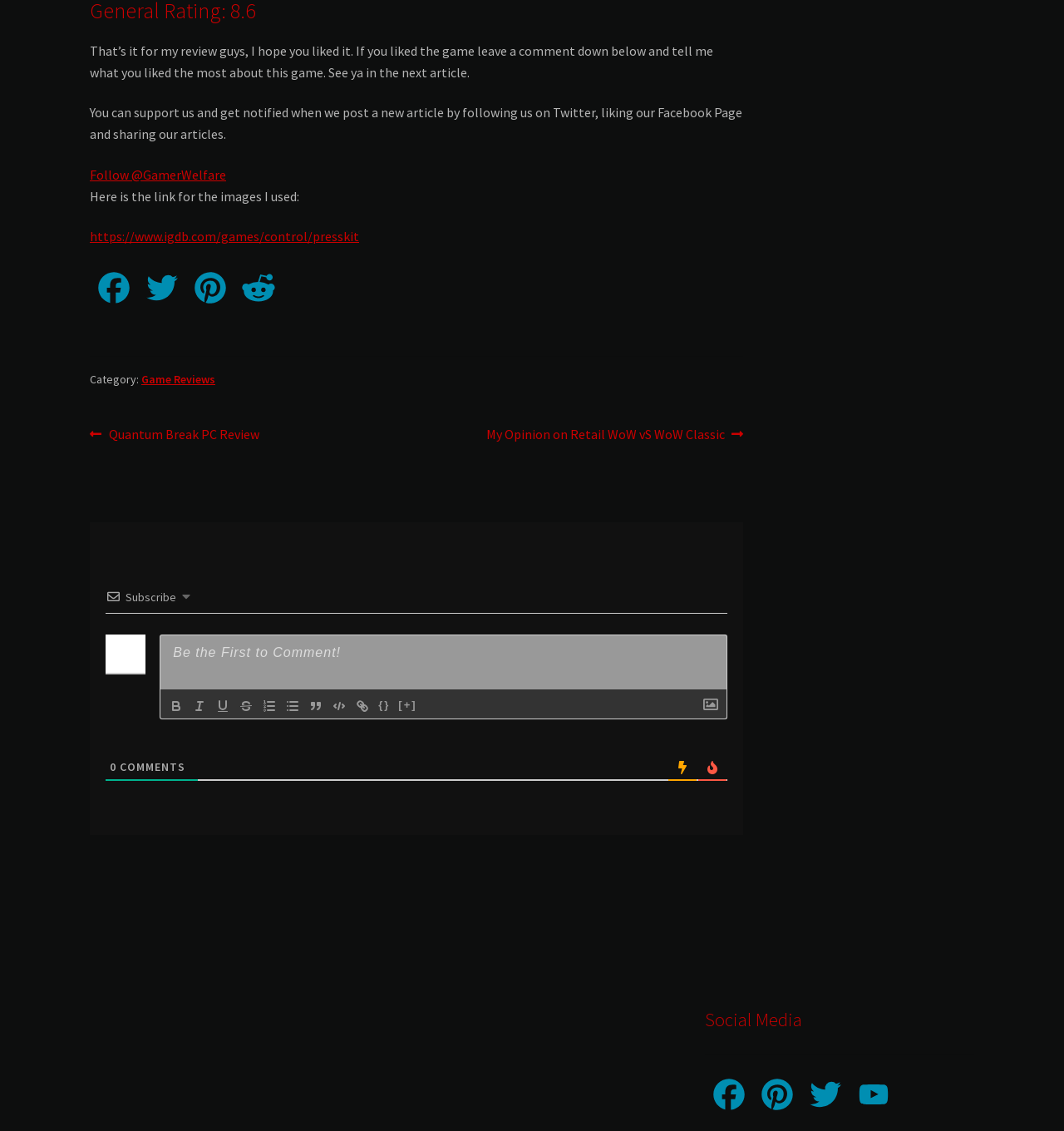Point out the bounding box coordinates of the section to click in order to follow this instruction: "Visit Facebook page".

[0.084, 0.236, 0.13, 0.287]